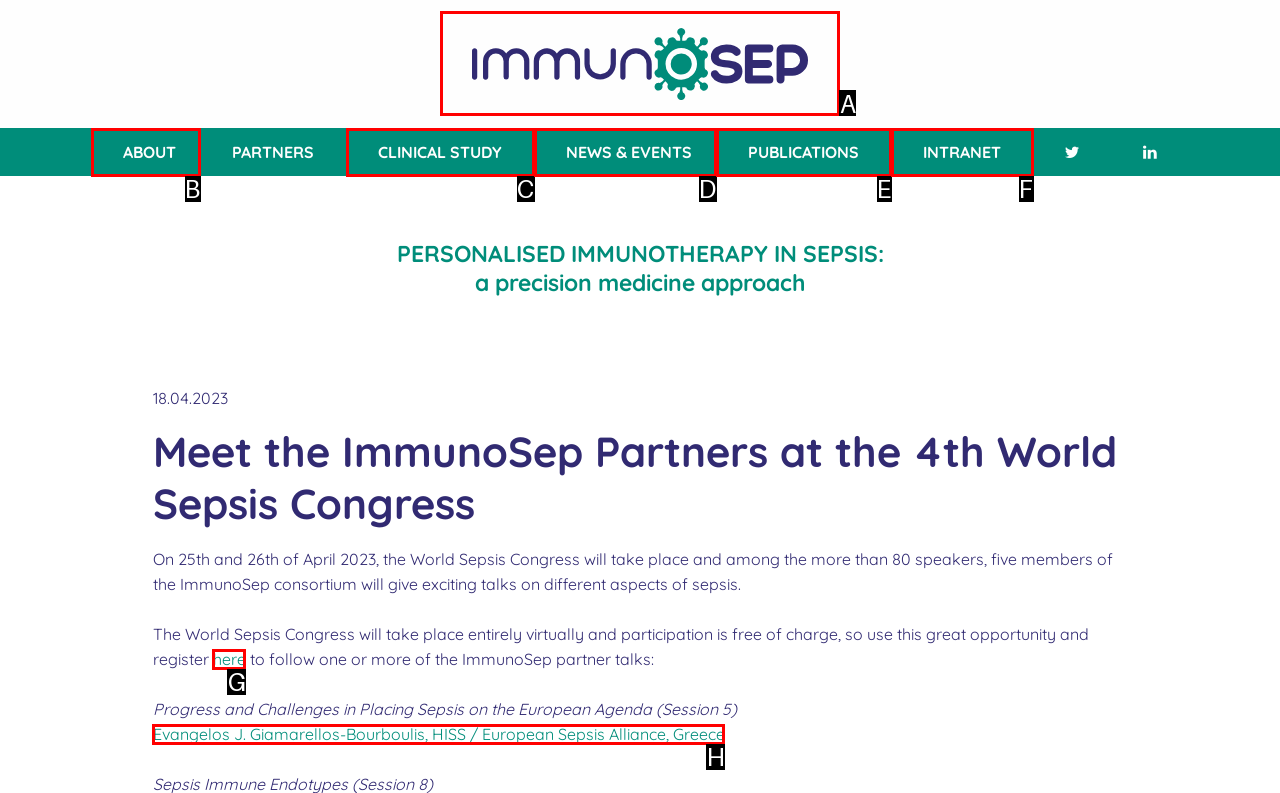Point out the HTML element I should click to achieve the following task: Click the ImmunoSep logo Provide the letter of the selected option from the choices.

A